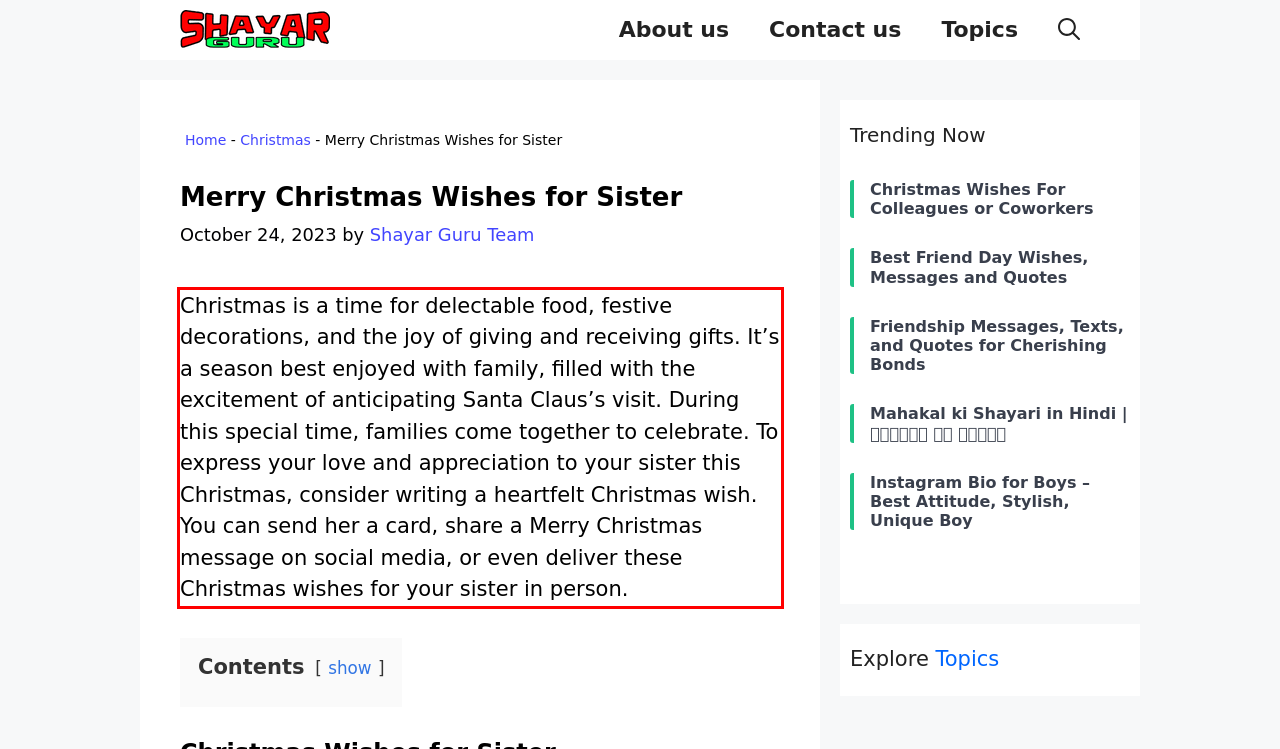Given a screenshot of a webpage containing a red bounding box, perform OCR on the text within this red bounding box and provide the text content.

Christmas is a time for delectable food, festive decorations, and the joy of giving and receiving gifts. It’s a season best enjoyed with family, filled with the excitement of anticipating Santa Claus’s visit. During this special time, families come together to celebrate. To express your love and appreciation to your sister this Christmas, consider writing a heartfelt Christmas wish. You can send her a card, share a Merry Christmas message on social media, or even deliver these Christmas wishes for your sister in person.